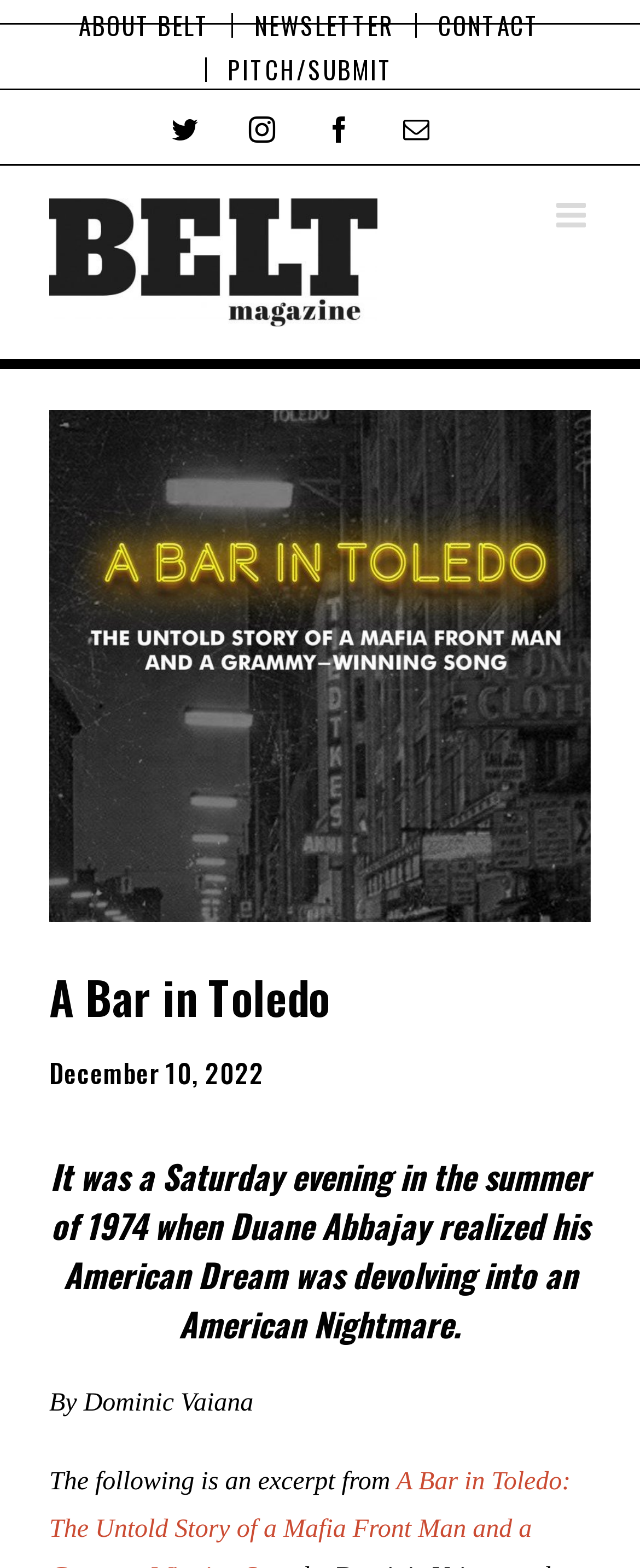Could you determine the bounding box coordinates of the clickable element to complete the instruction: "View larger image"? Provide the coordinates as four float numbers between 0 and 1, i.e., [left, top, right, bottom].

[0.074, 0.266, 0.183, 0.344]